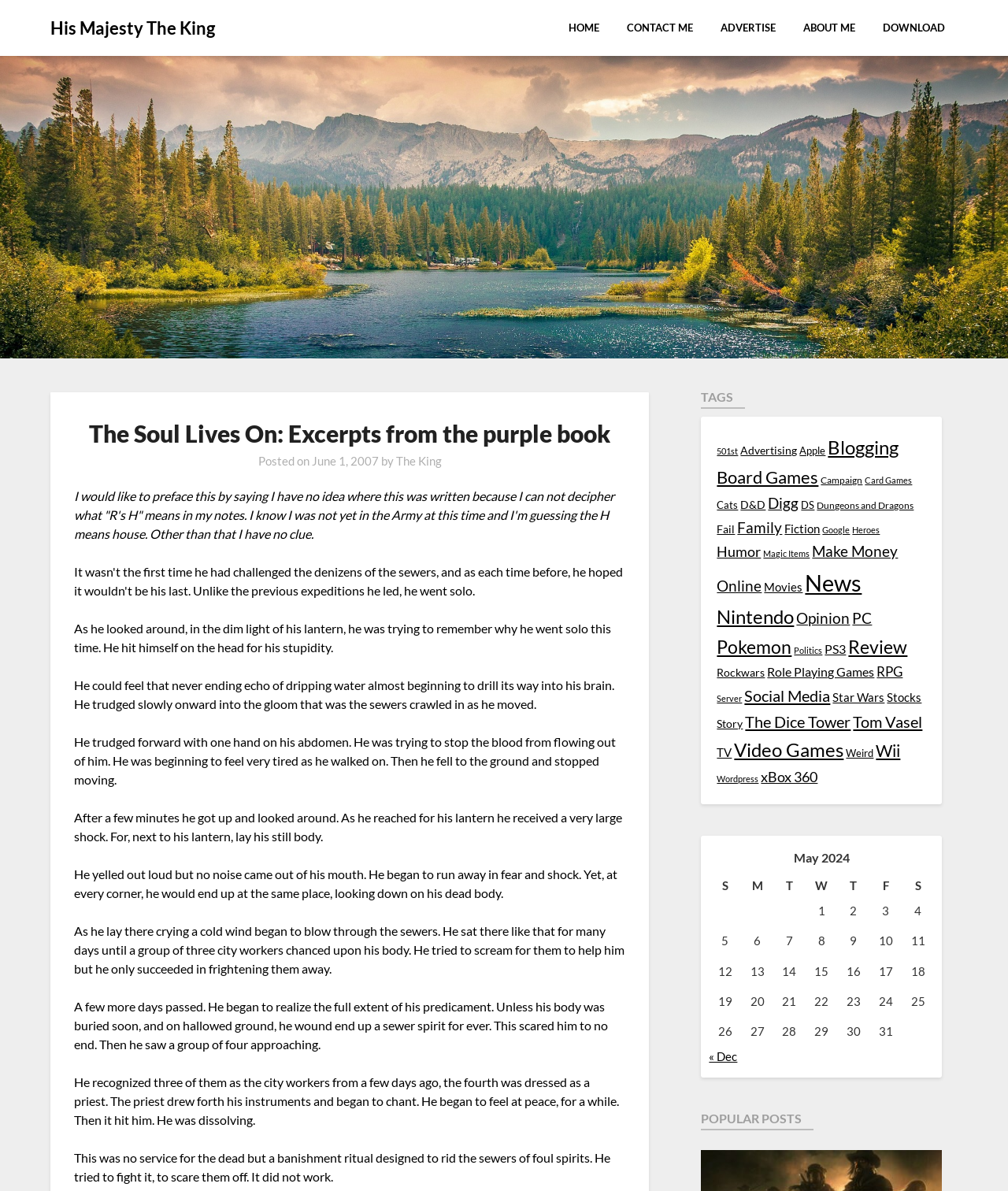Please pinpoint the bounding box coordinates for the region I should click to adhere to this instruction: "View the 'TAGS' section".

[0.696, 0.325, 0.739, 0.344]